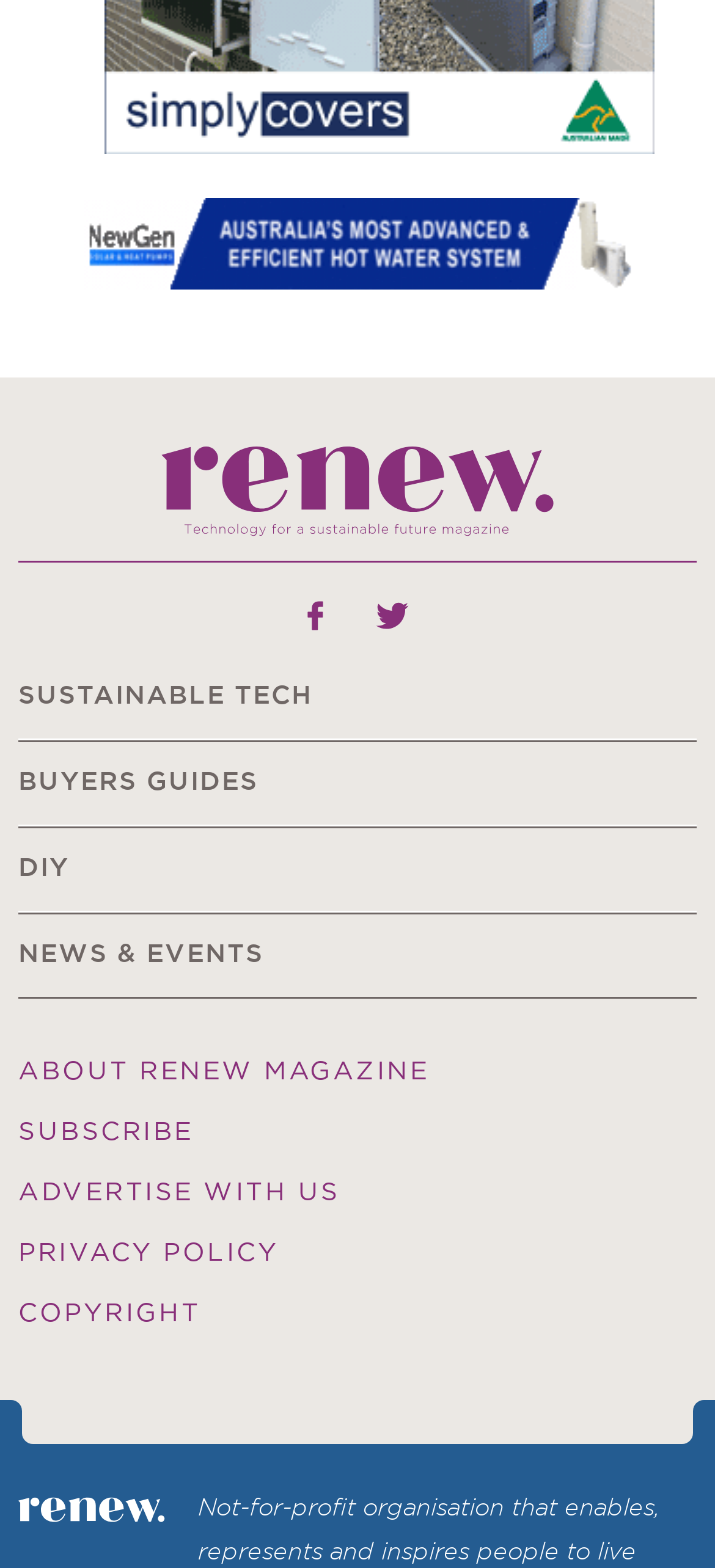Answer the question using only one word or a concise phrase: How many main sections are on the webpage?

6